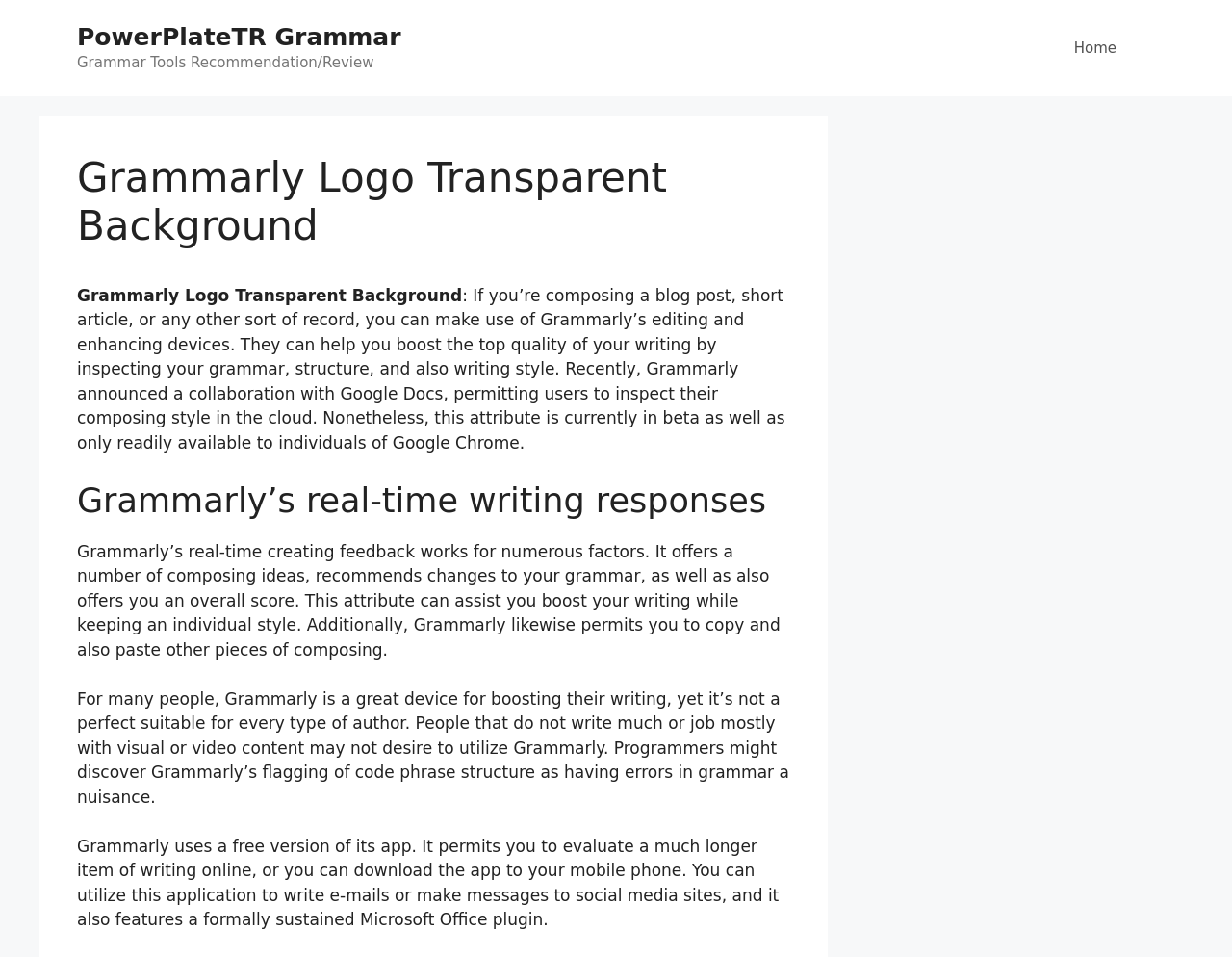What is the benefit of Grammarly's real-time writing responses?
Please use the image to provide a one-word or short phrase answer.

Provides writing feedback